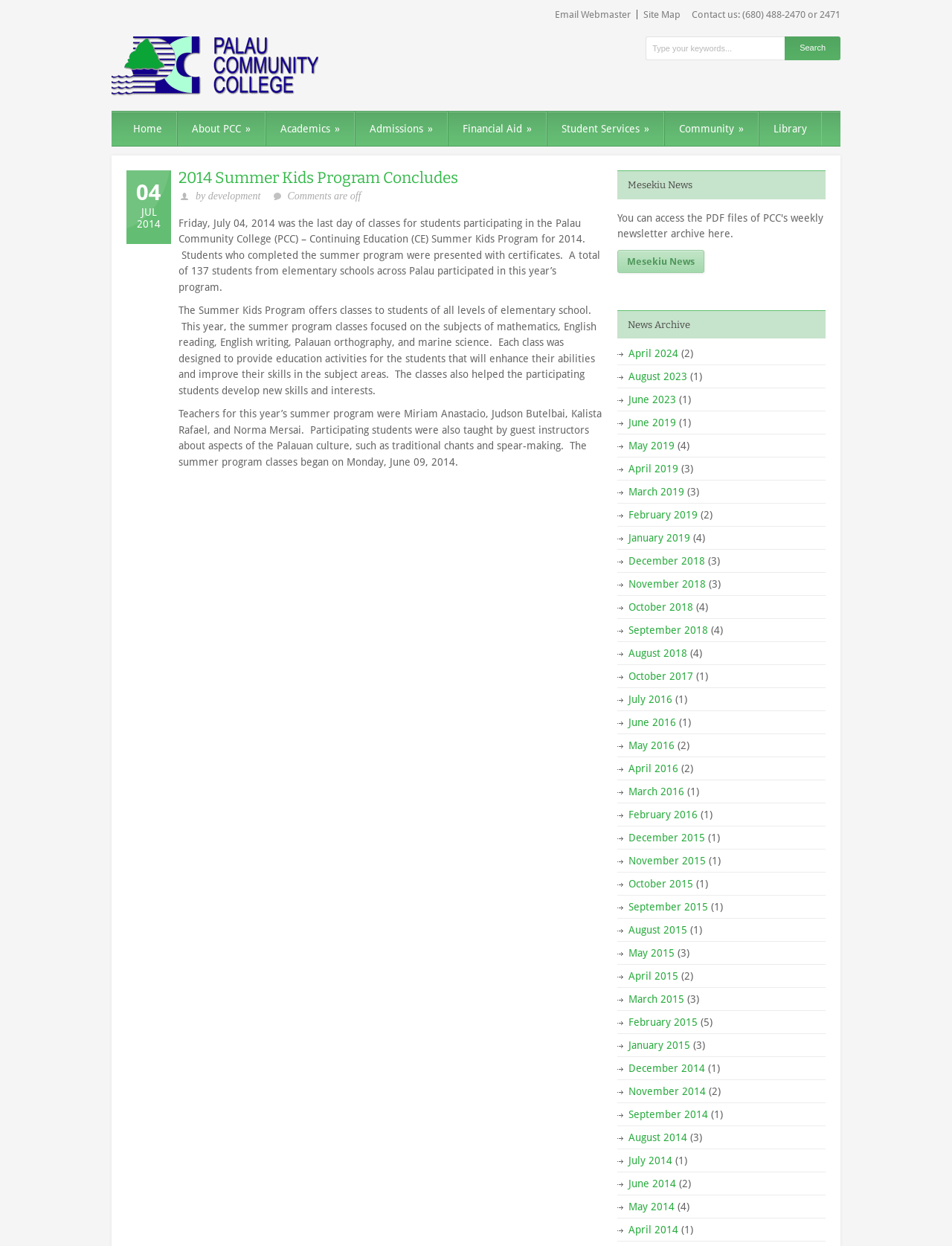How many links are there in the 'News Archive' section?
Please provide a comprehensive answer based on the information in the image.

The answer can be found by counting the number of links in the 'News Archive' section, which is located at the bottom-right corner of the webpage. There are 25 links in total, each corresponding to a different month and year.